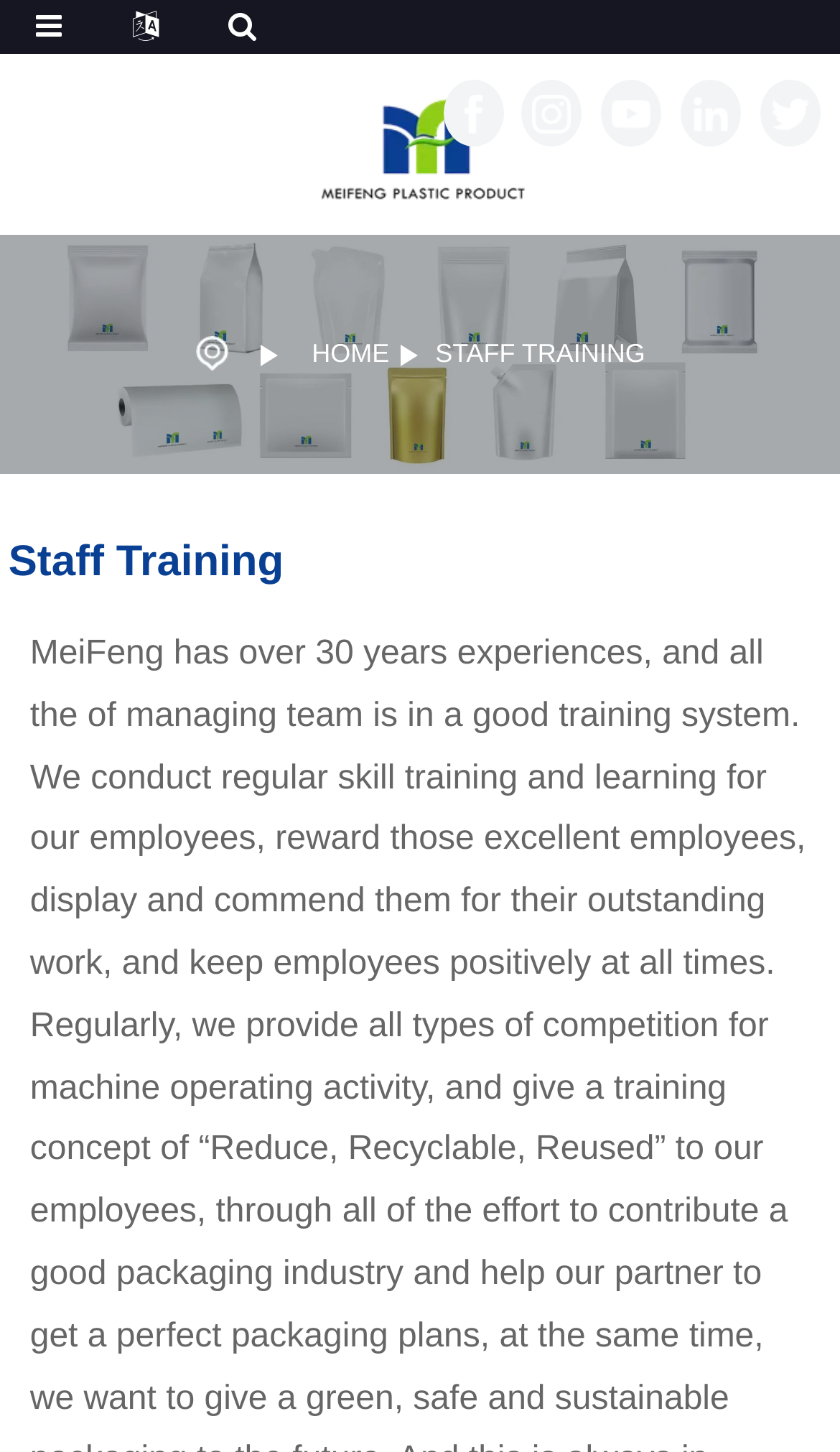Using the webpage screenshot, locate the HTML element that fits the following description and provide its bounding box: "alt="twitter"".

[0.918, 0.065, 0.964, 0.089]